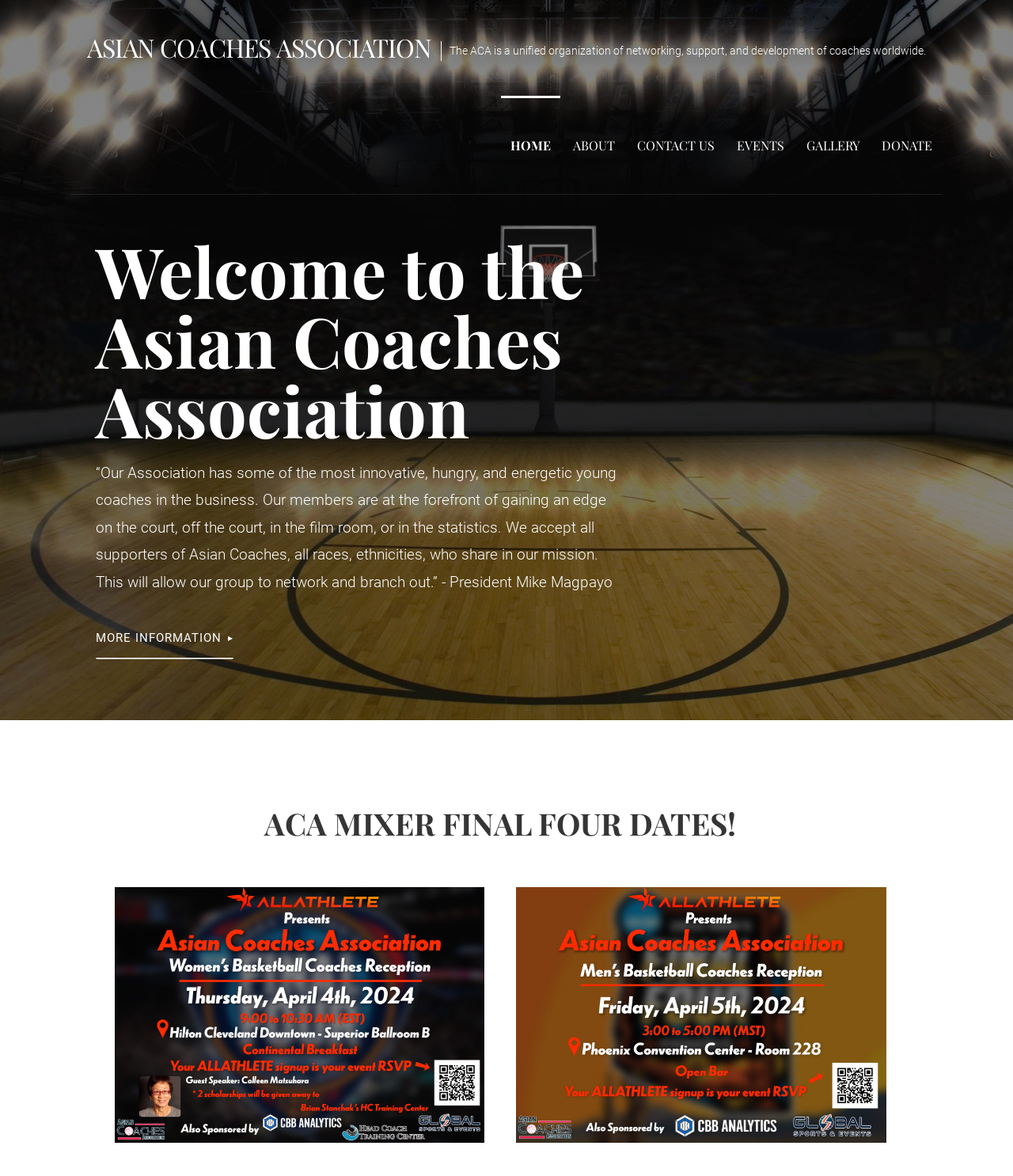Specify the bounding box coordinates of the area to click in order to follow the given instruction: "Donate to the Asian Coaches Association."

[0.861, 0.081, 0.93, 0.165]